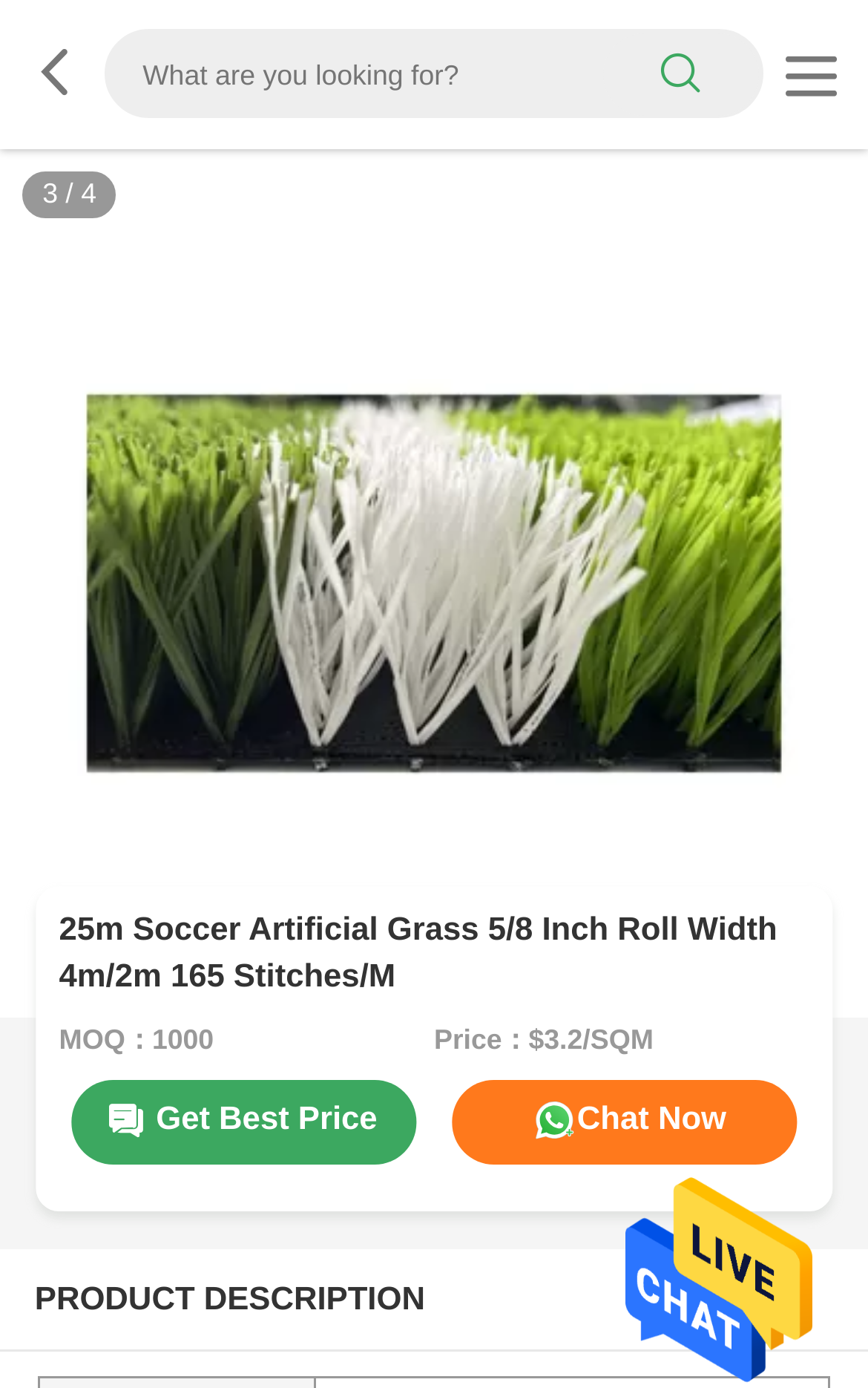Locate the UI element that matches the description Get Best Price in the webpage screenshot. Return the bounding box coordinates in the format (top-left x, top-left y, bottom-right x, bottom-right y), with values ranging from 0 to 1.

[0.081, 0.779, 0.479, 0.839]